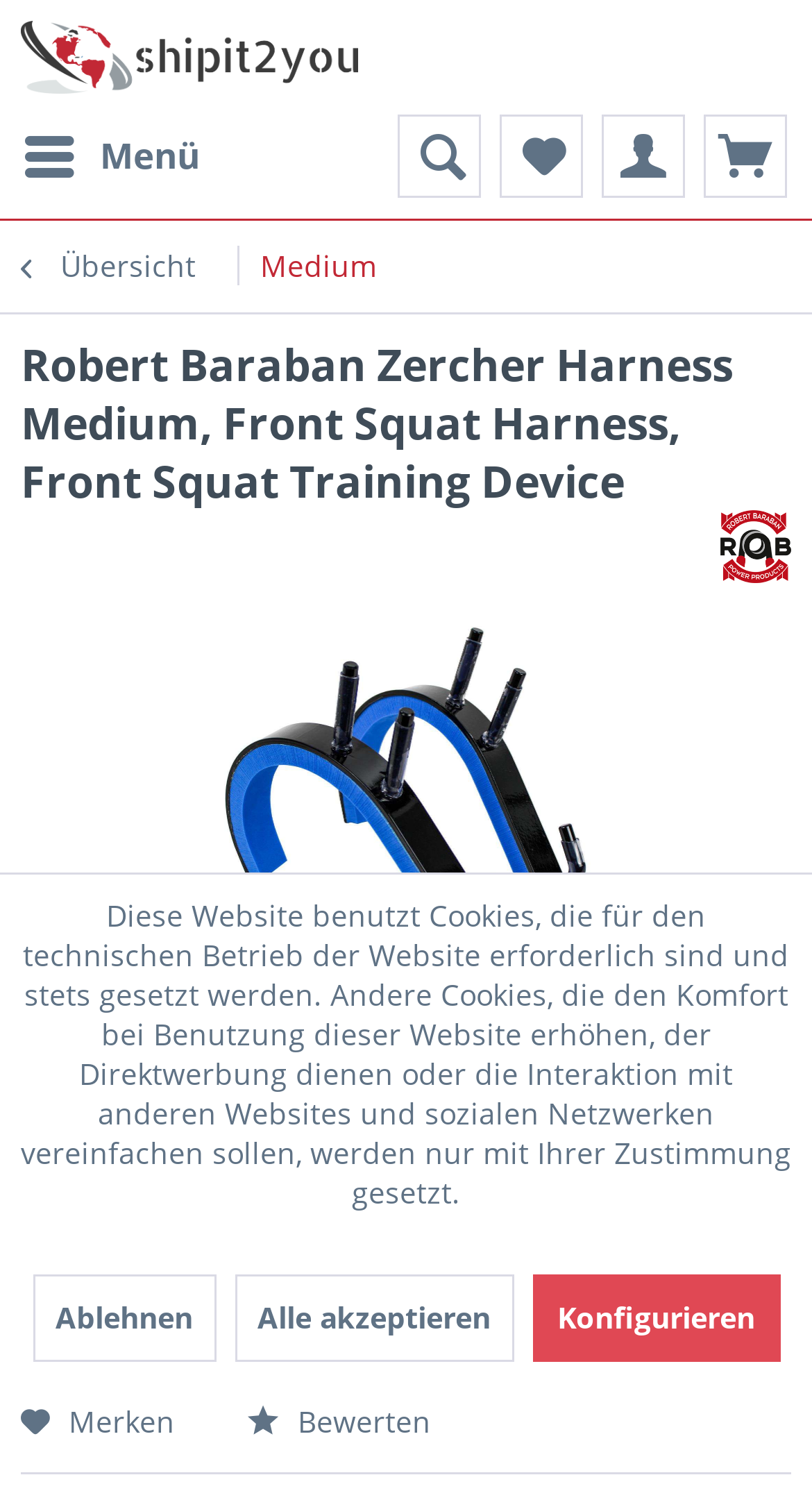Utilize the information from the image to answer the question in detail:
What is the purpose of the product?

I found the purpose of the product by looking at the heading element with the text 'Robert Baraban Zercher Harness Medium, Front Squat Harness, Front Squat Training Device' which is located at the top of the webpage, near the product title.